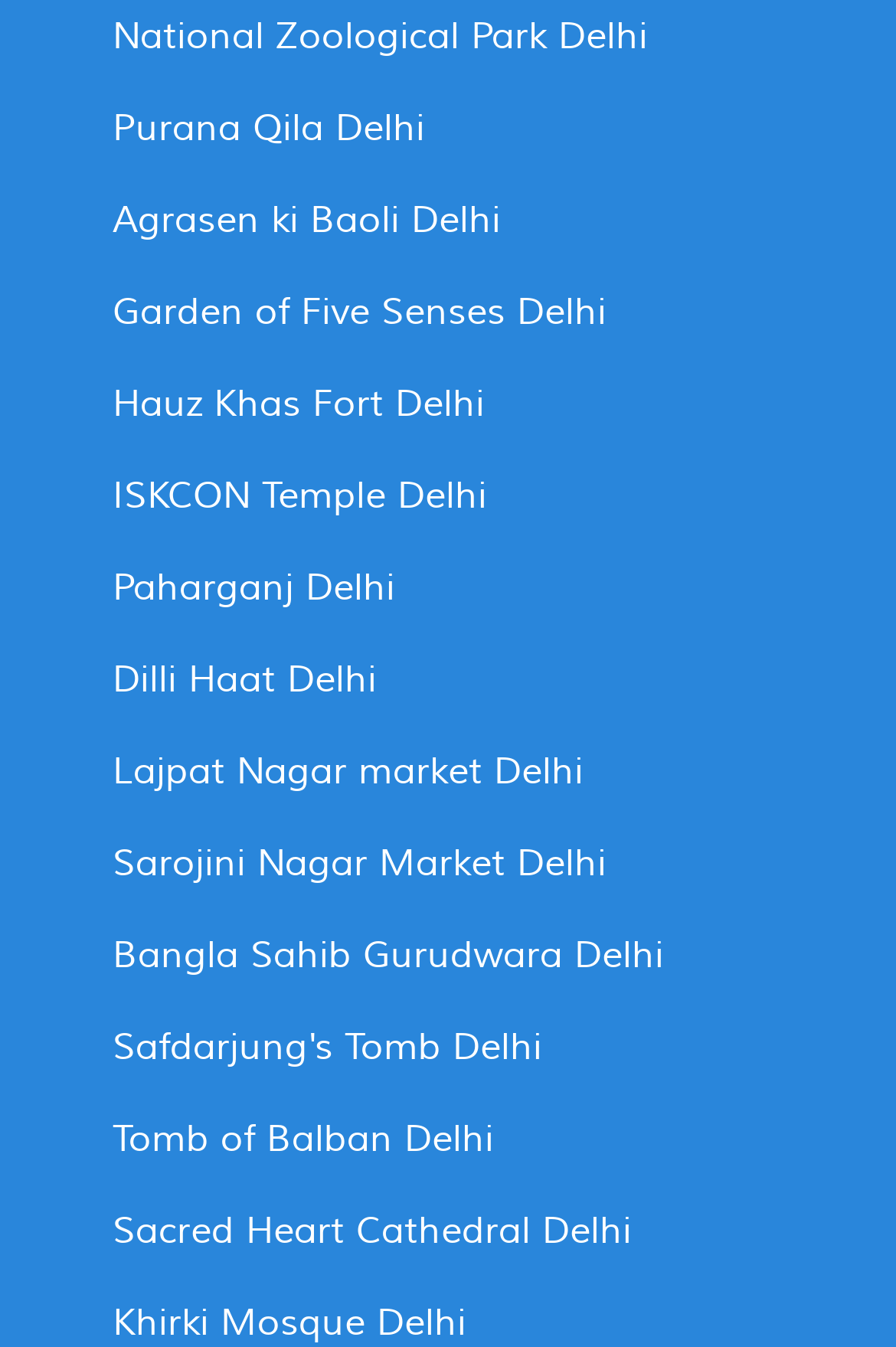Locate the UI element described by Paharganj Delhi and provide its bounding box coordinates. Use the format (top-left x, top-left y, bottom-right x, bottom-right y) with all values as floating point numbers between 0 and 1.

[0.126, 0.419, 0.441, 0.453]